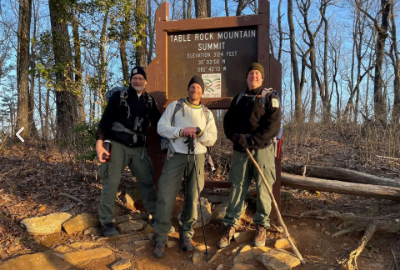Using the details in the image, give a detailed response to the question below:
What type of attire are the friends wearing?

The friends are dressed in hiking attire, which suggests that they are prepared for outdoor activities such as hiking and exploration.